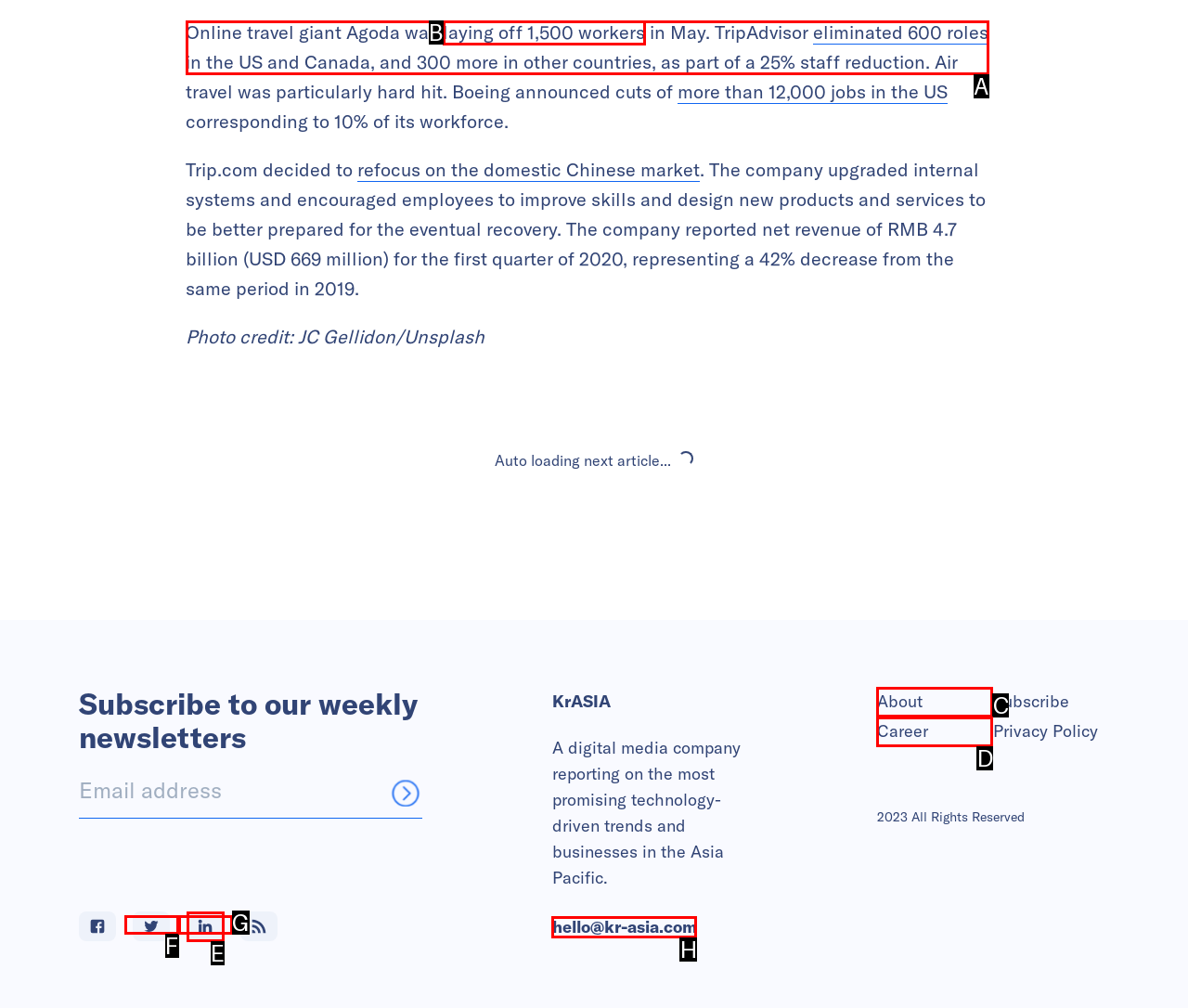Tell me which one HTML element best matches the description: Career Answer with the option's letter from the given choices directly.

D